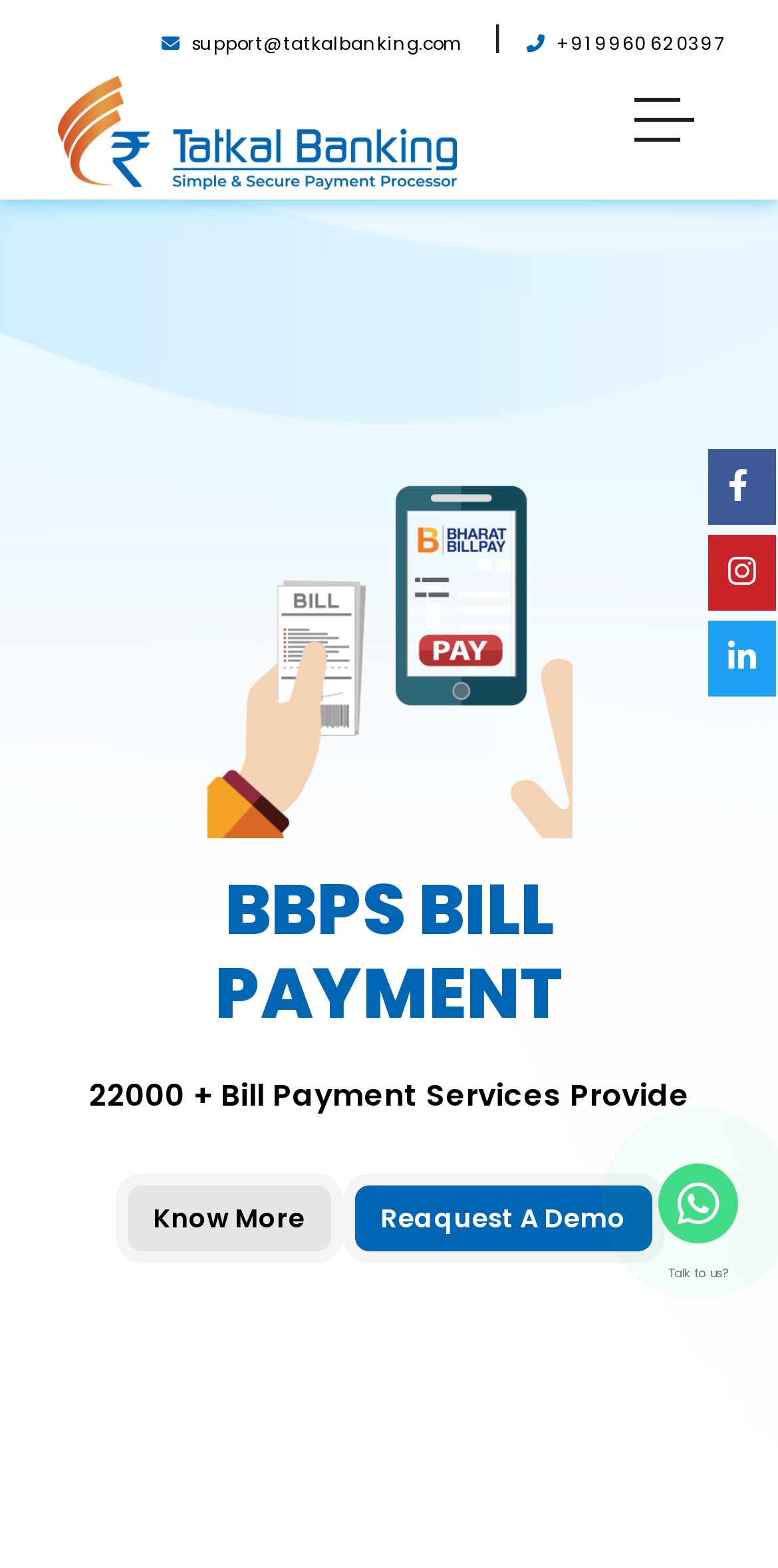Provide a brief response in the form of a single word or phrase:
How many bill payment services are provided?

22000+